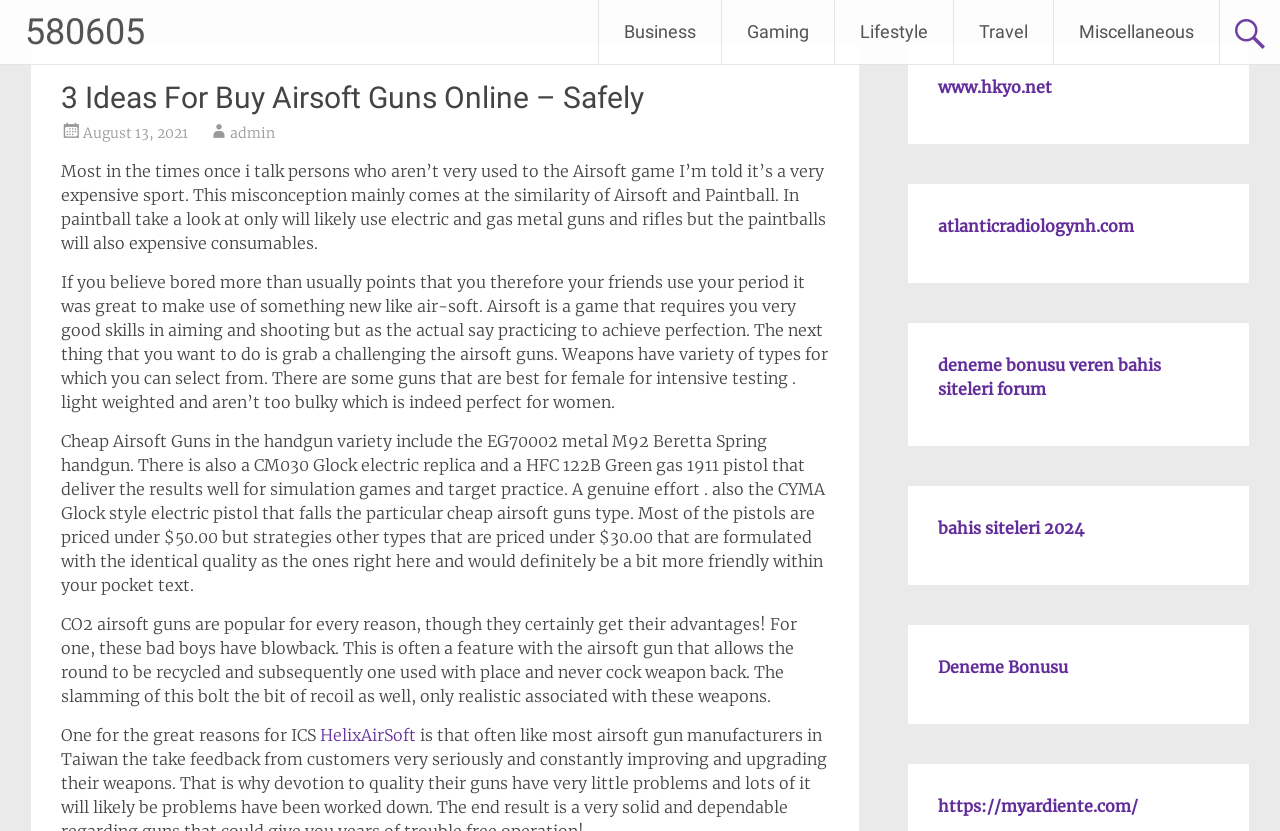Kindly determine the bounding box coordinates for the area that needs to be clicked to execute this instruction: "Check the date of the article".

[0.065, 0.149, 0.147, 0.171]